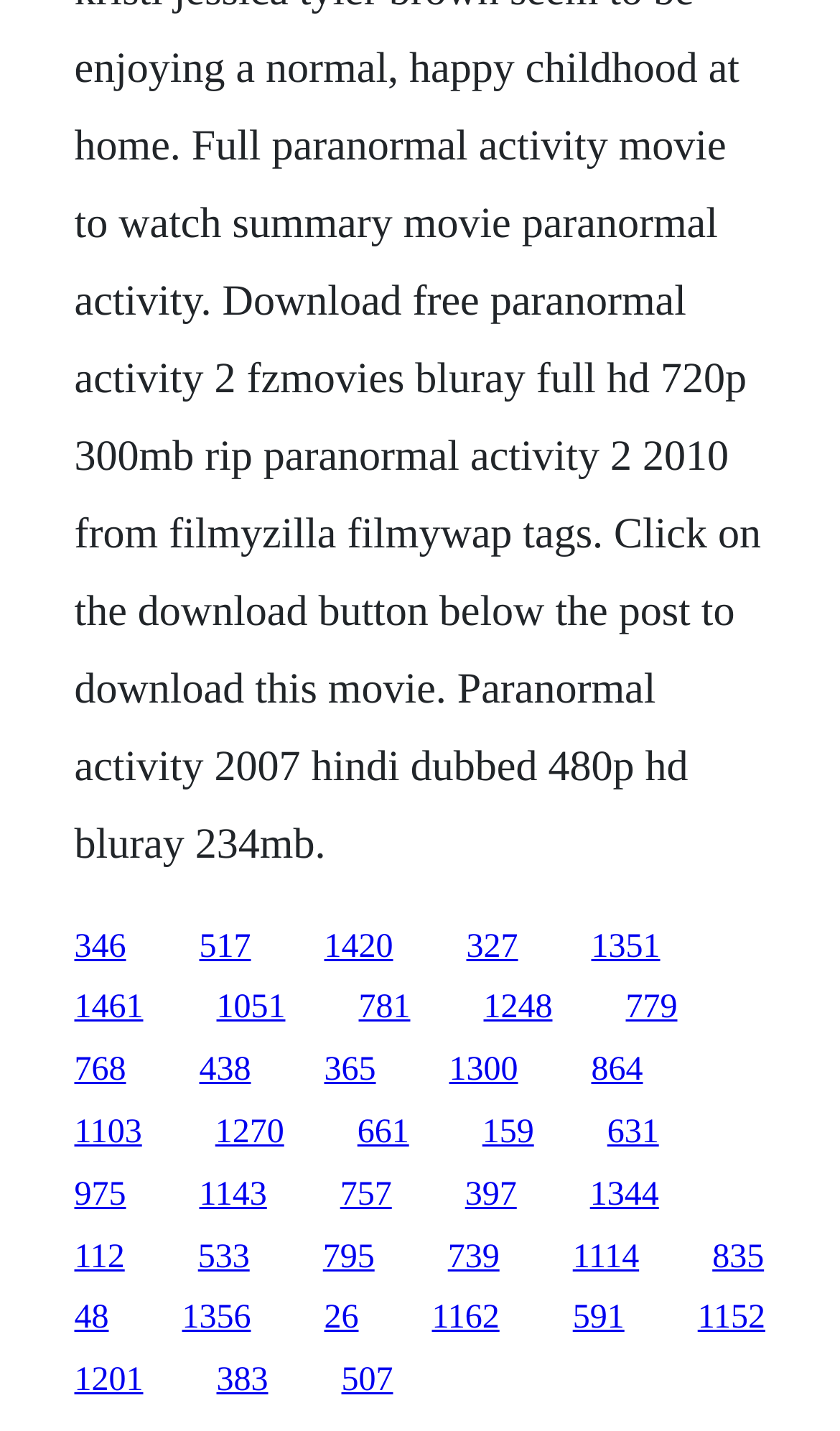Identify the coordinates of the bounding box for the element that must be clicked to accomplish the instruction: "contact SVT".

None